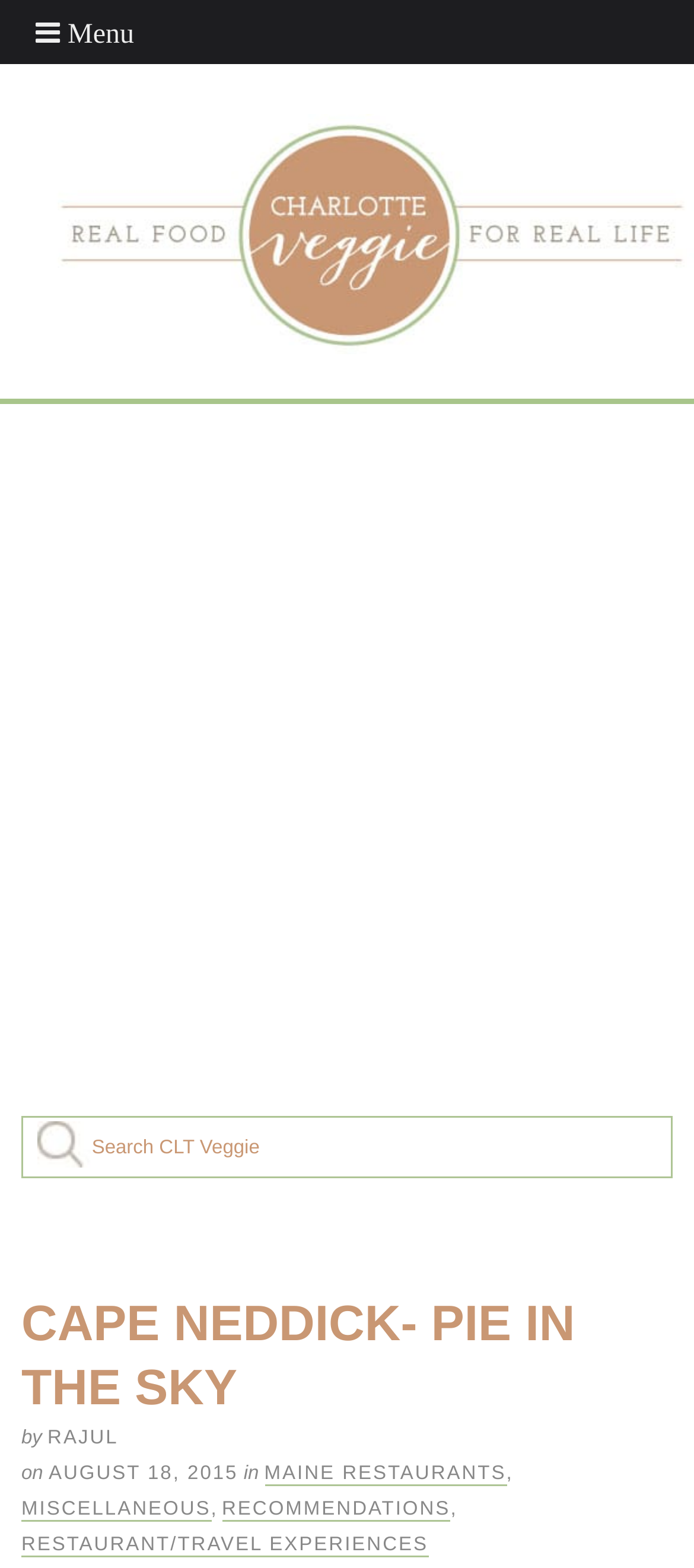Using a single word or phrase, answer the following question: 
What is the name of the author?

RAJUL